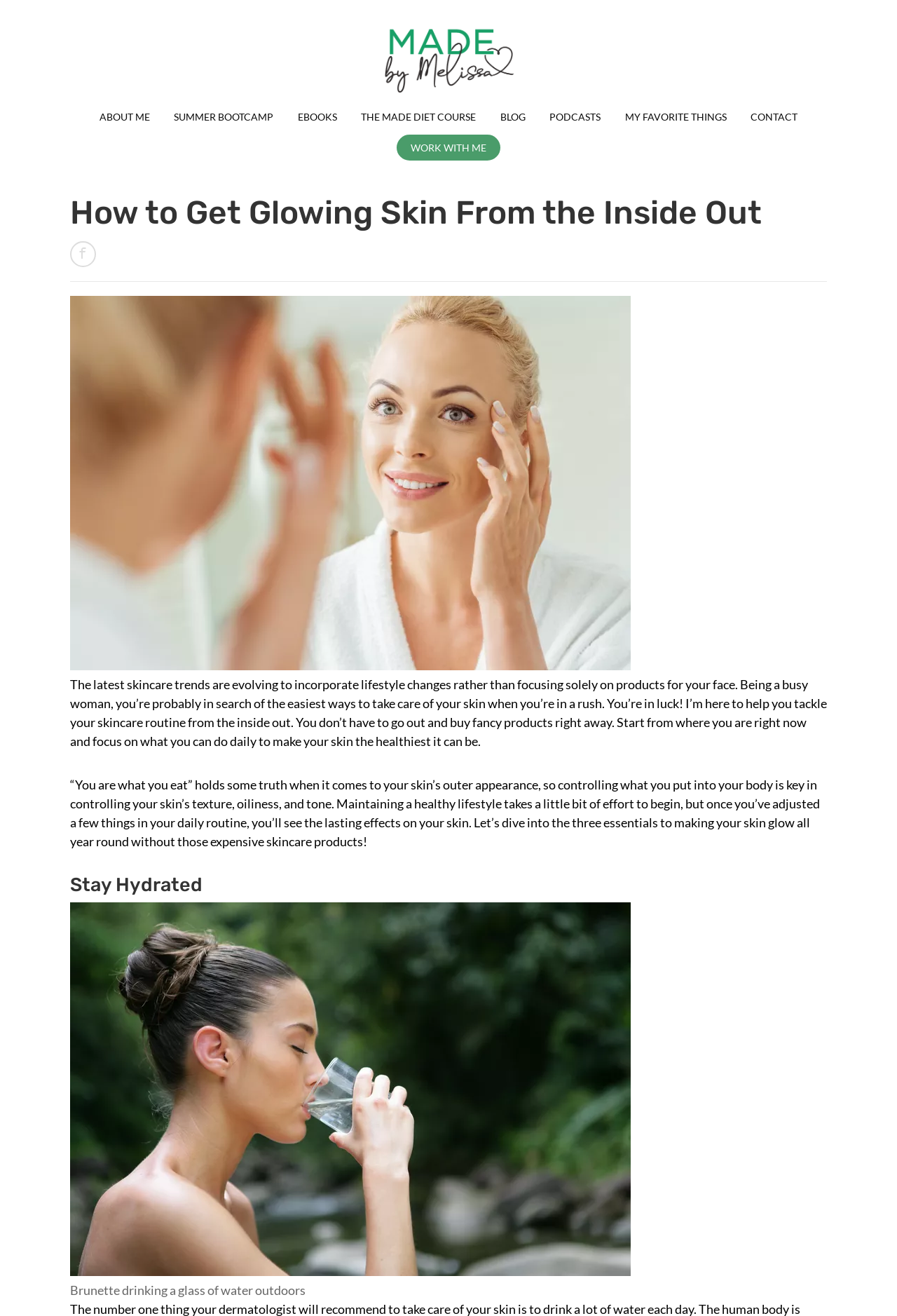Find the bounding box coordinates of the clickable area that will achieve the following instruction: "Click on ABOUT ME".

[0.111, 0.084, 0.167, 0.093]